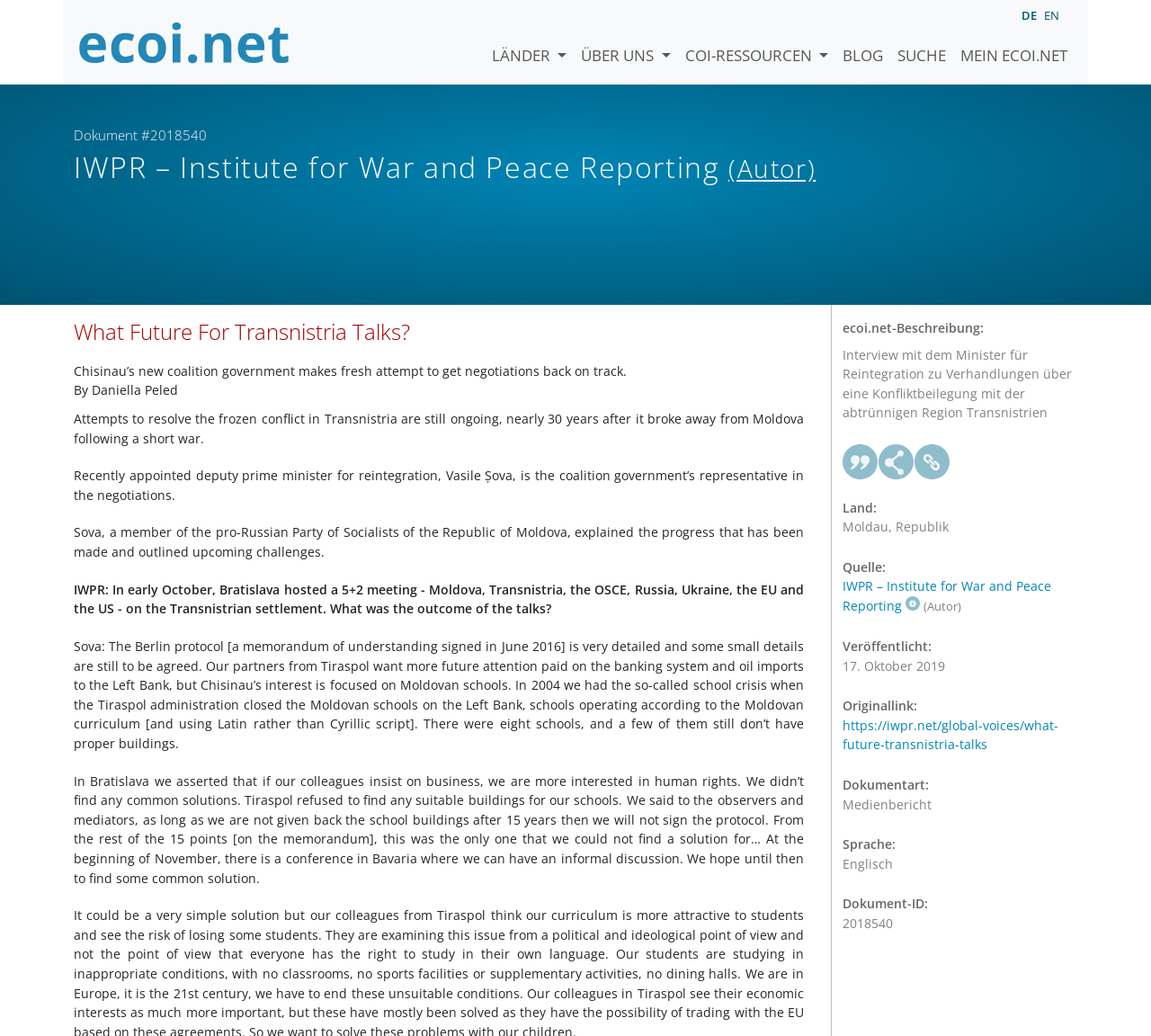Pinpoint the bounding box coordinates of the clickable element to carry out the following instruction: "Click on the 'ÜBER UNS' button."

[0.499, 0.017, 0.589, 0.065]